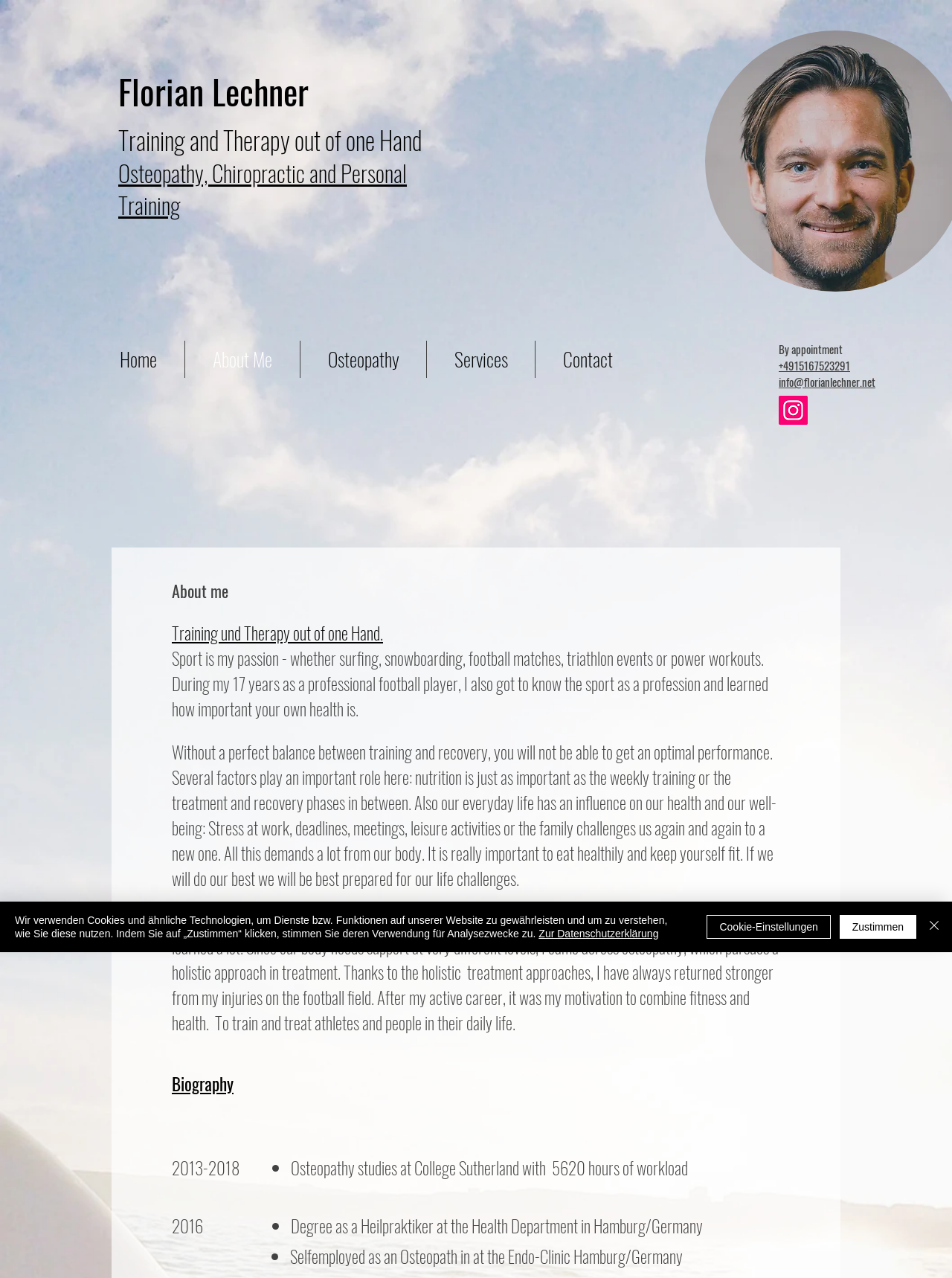Determine the bounding box coordinates of the clickable area required to perform the following instruction: "Click on the 'About Me' link". The coordinates should be represented as four float numbers between 0 and 1: [left, top, right, bottom].

[0.195, 0.267, 0.315, 0.296]